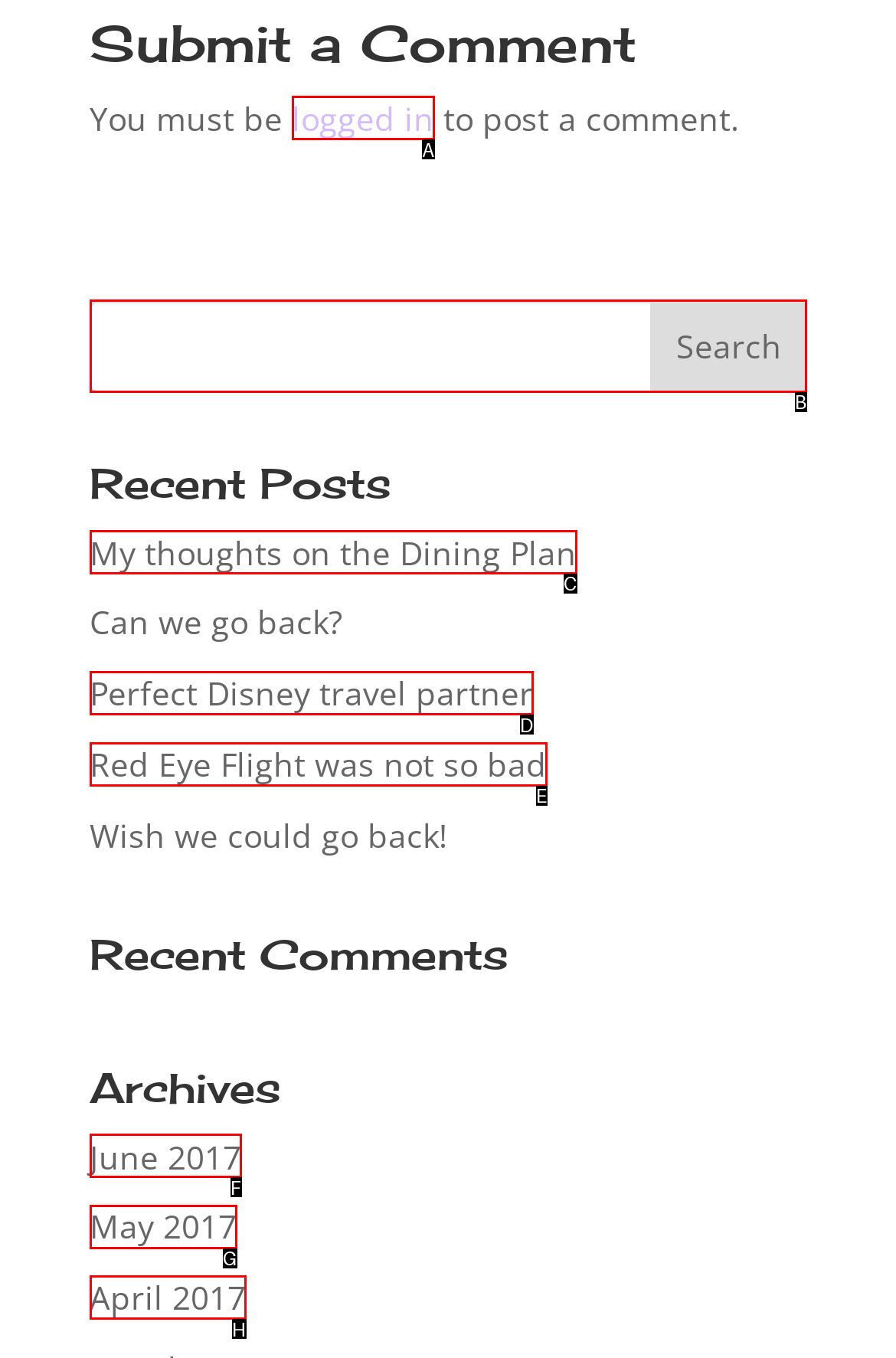Point out the HTML element I should click to achieve the following: Search for something Reply with the letter of the selected element.

B